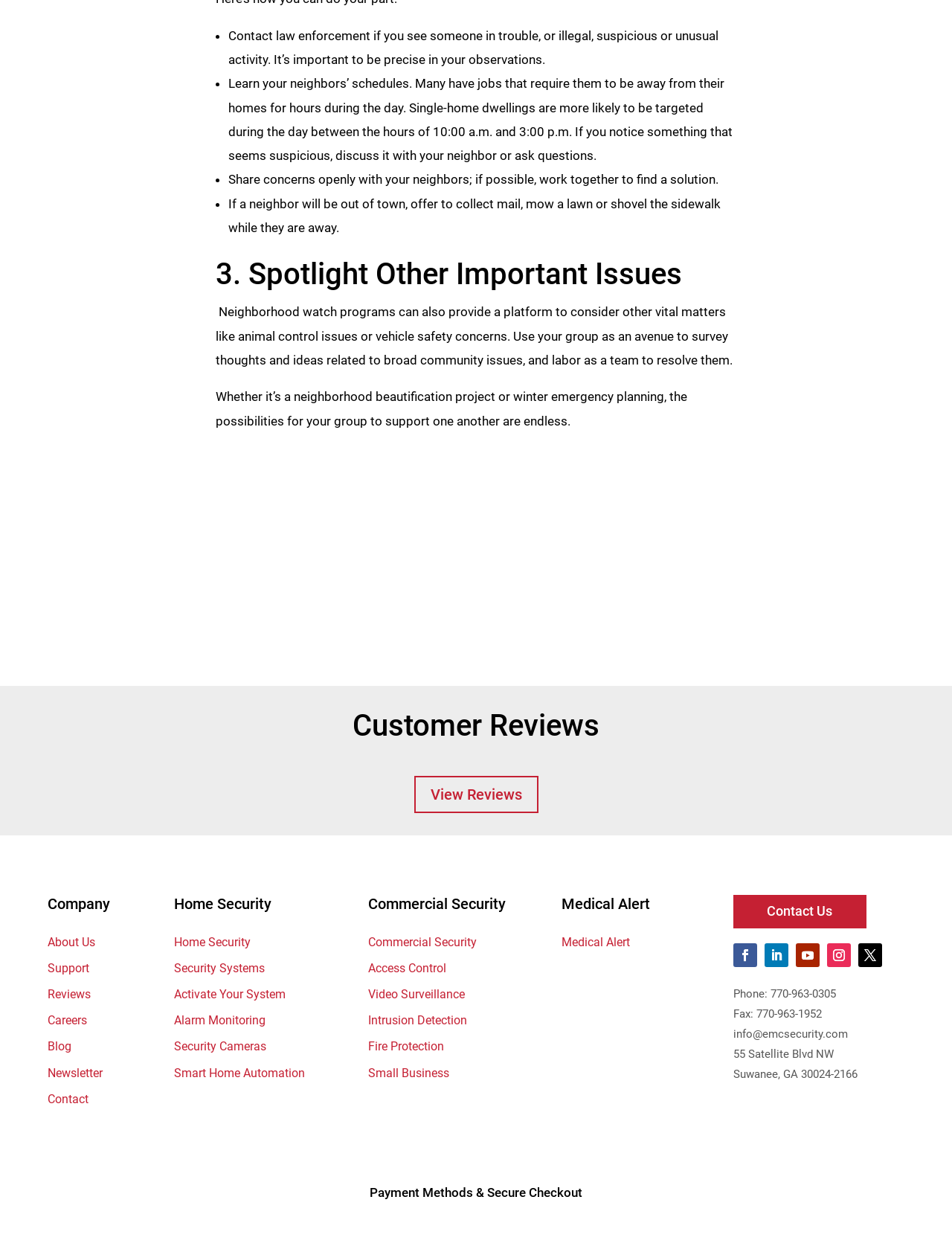Determine the bounding box coordinates of the element that should be clicked to execute the following command: "View customer reviews".

[0.435, 0.621, 0.565, 0.651]